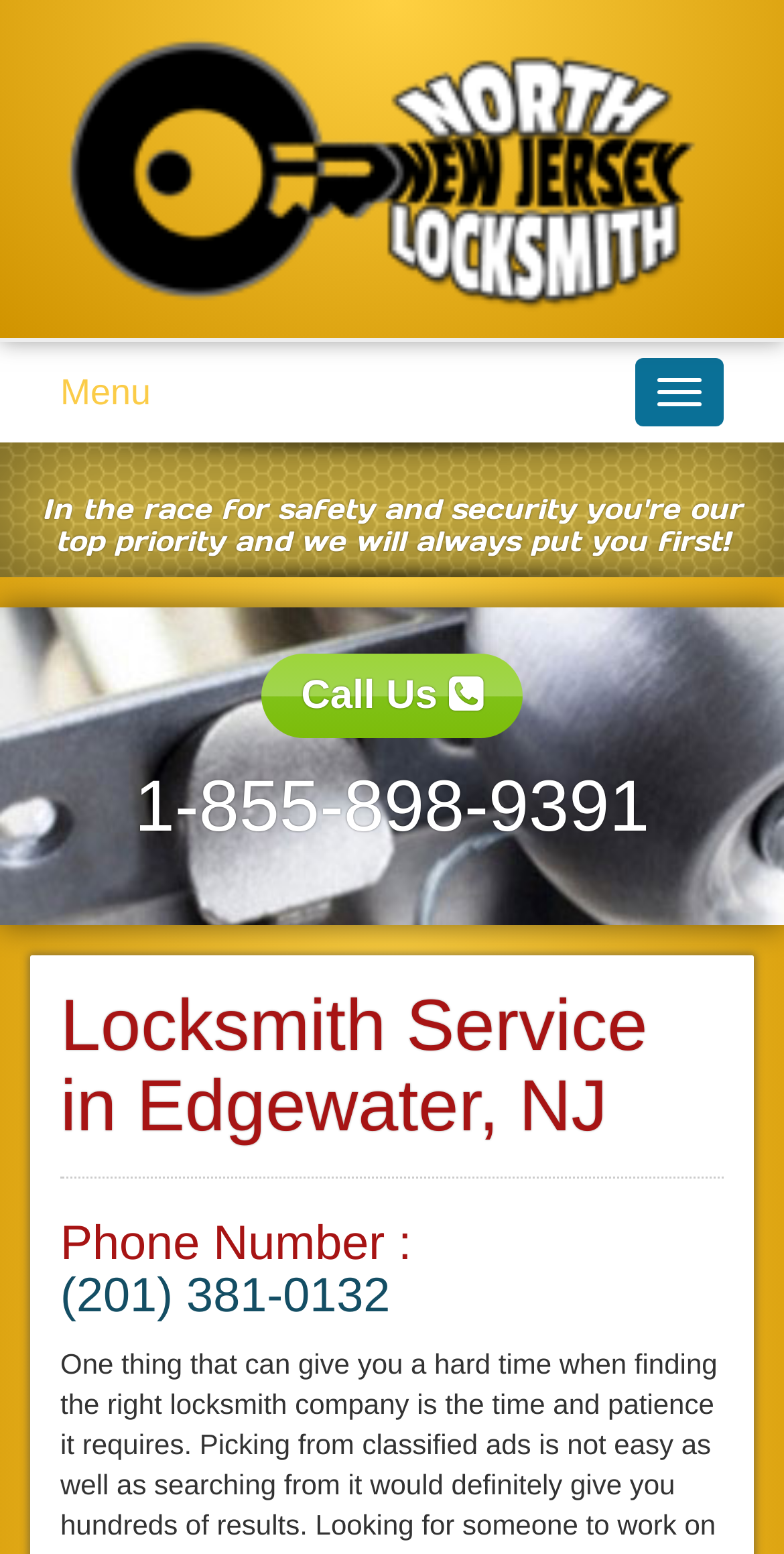What is the location of the locksmith service? Examine the screenshot and reply using just one word or a brief phrase.

Edgewater, NJ